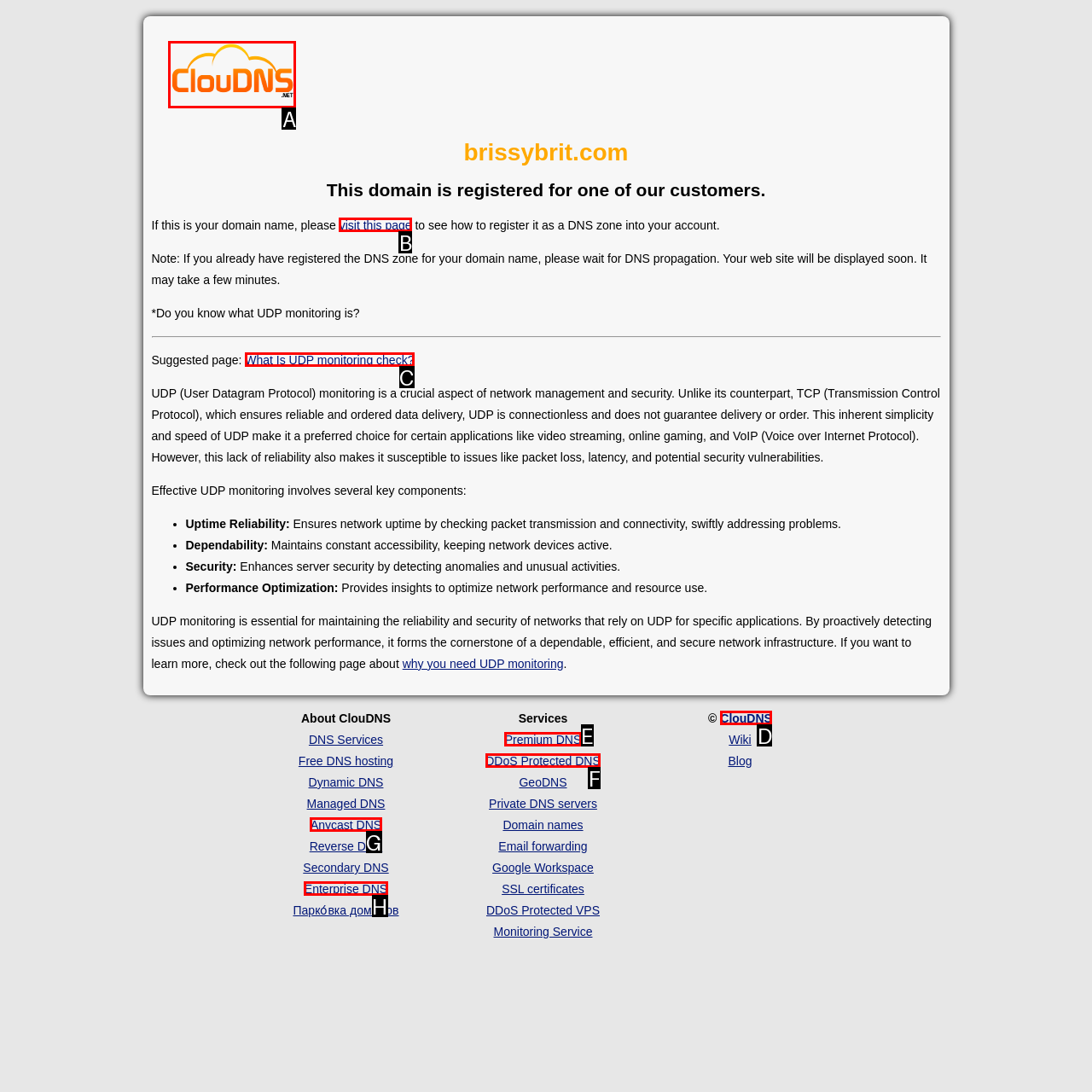Point out the UI element to be clicked for this instruction: go to Cloud DNS. Provide the answer as the letter of the chosen element.

A